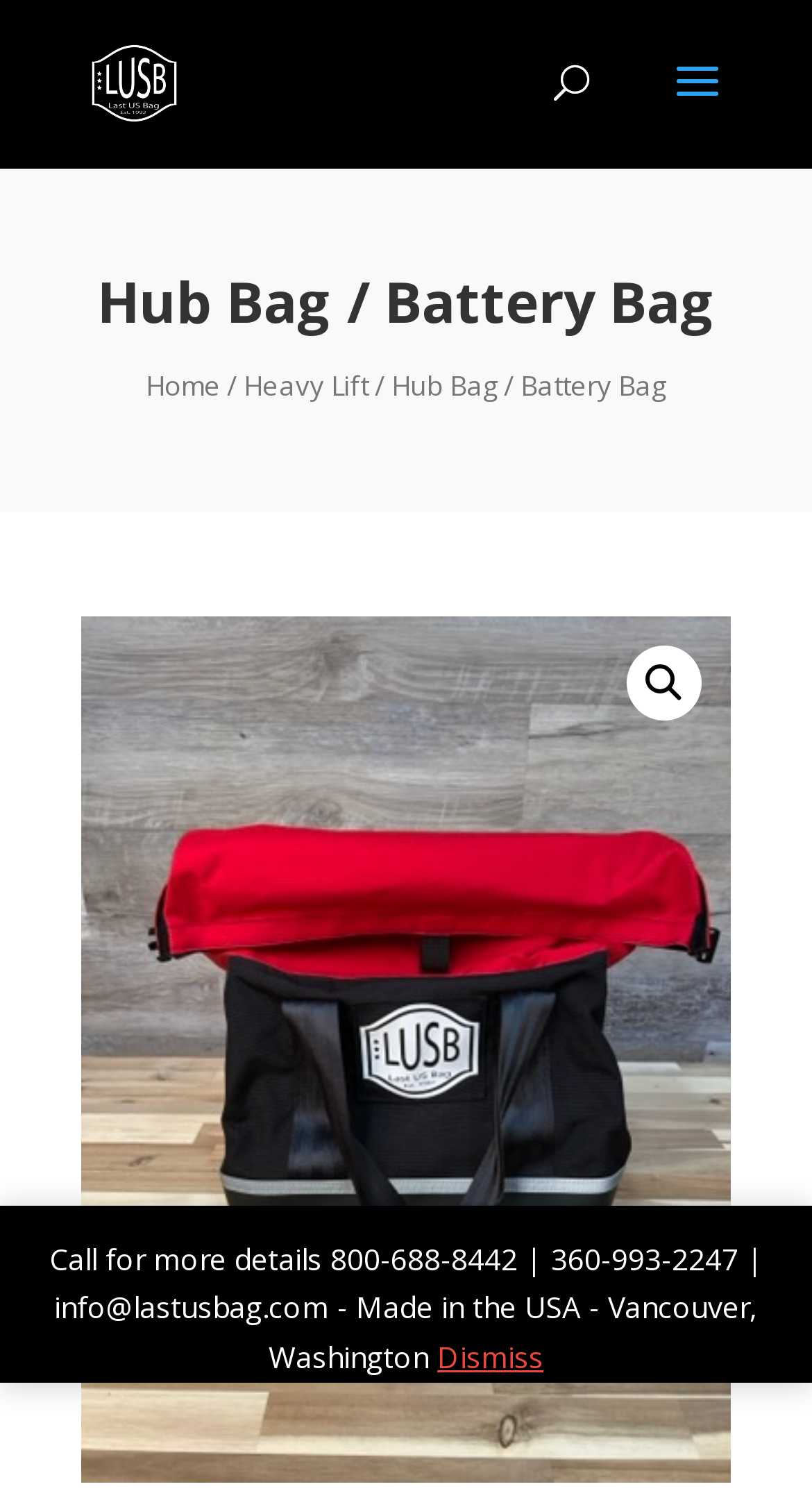Locate the primary heading on the webpage and return its text.

Hub Bag / Battery Bag